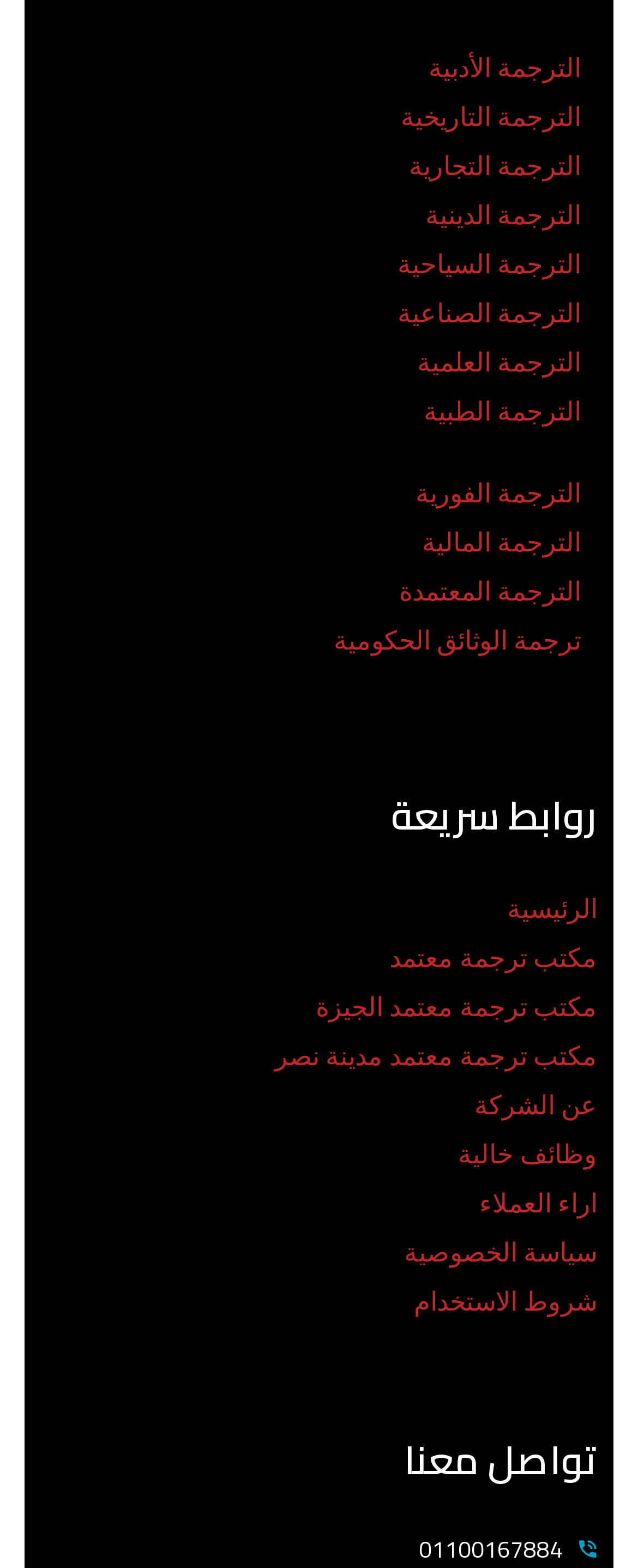What is the last section on the webpage?
Look at the image and respond with a one-word or short-phrase answer.

تواصل معنا